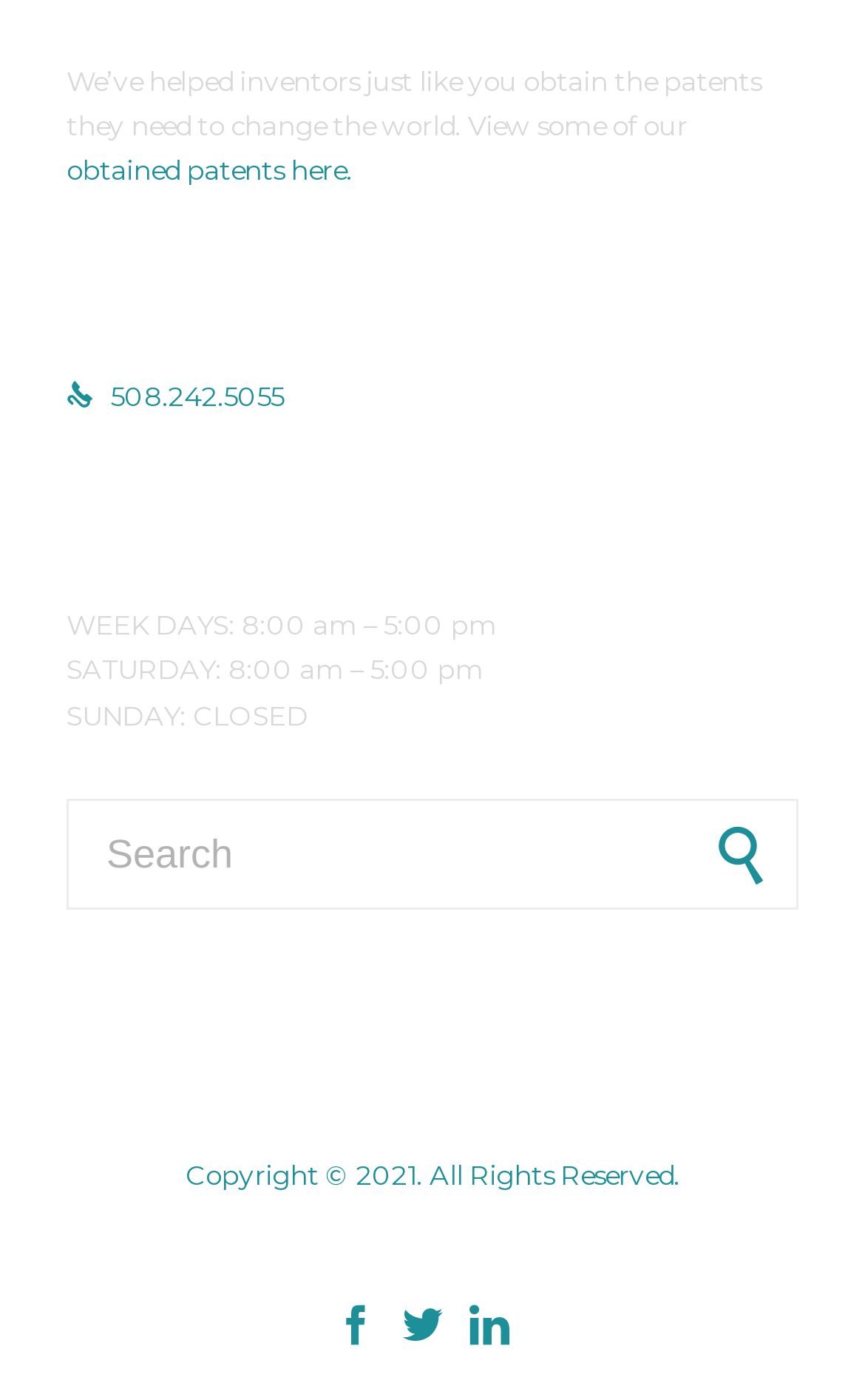Find the bounding box coordinates for the UI element whose description is: "". The coordinates should be four float numbers between 0 and 1, in the format [left, top, right, bottom].

[0.542, 0.94, 0.588, 0.964]